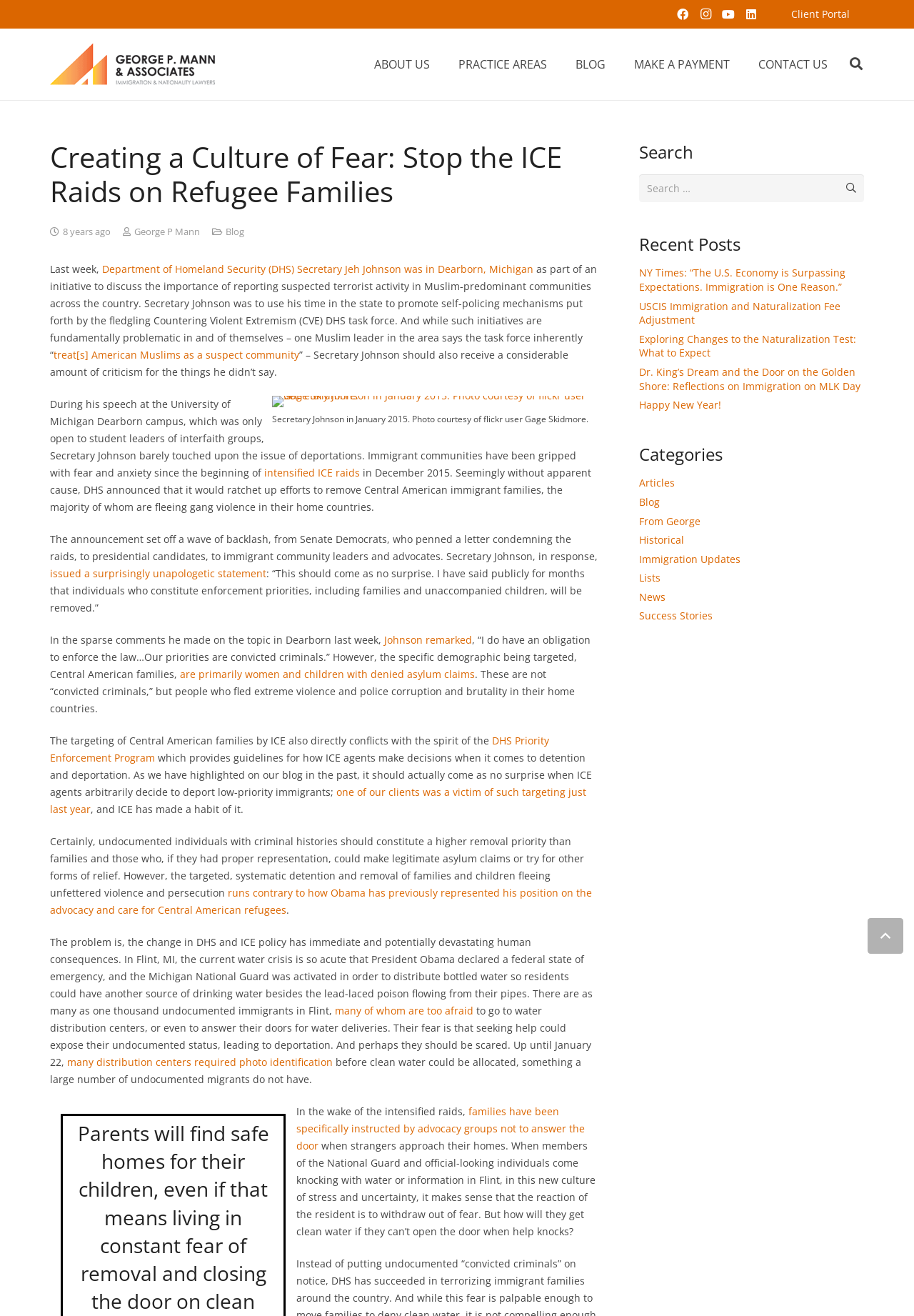What is the topic of the blog post?
Use the information from the image to give a detailed answer to the question.

I read the heading of the blog post, which is 'Creating a Culture of Fear: Stop the ICE Raids on Refugee Families', so the topic of the blog post is about ICE Raids on Refugee Families.